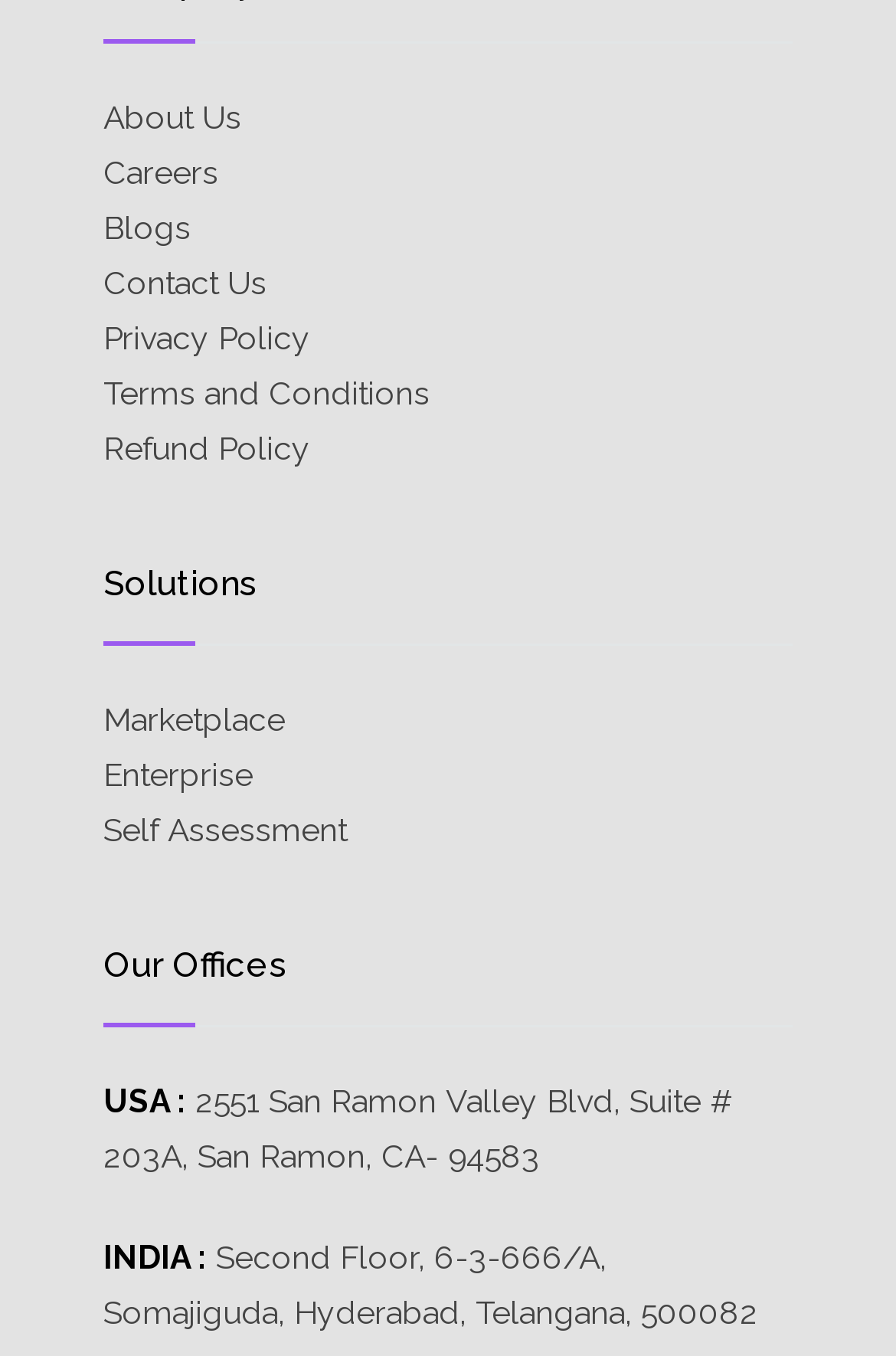Pinpoint the bounding box coordinates of the element to be clicked to execute the instruction: "go to About Us page".

[0.115, 0.068, 0.269, 0.105]